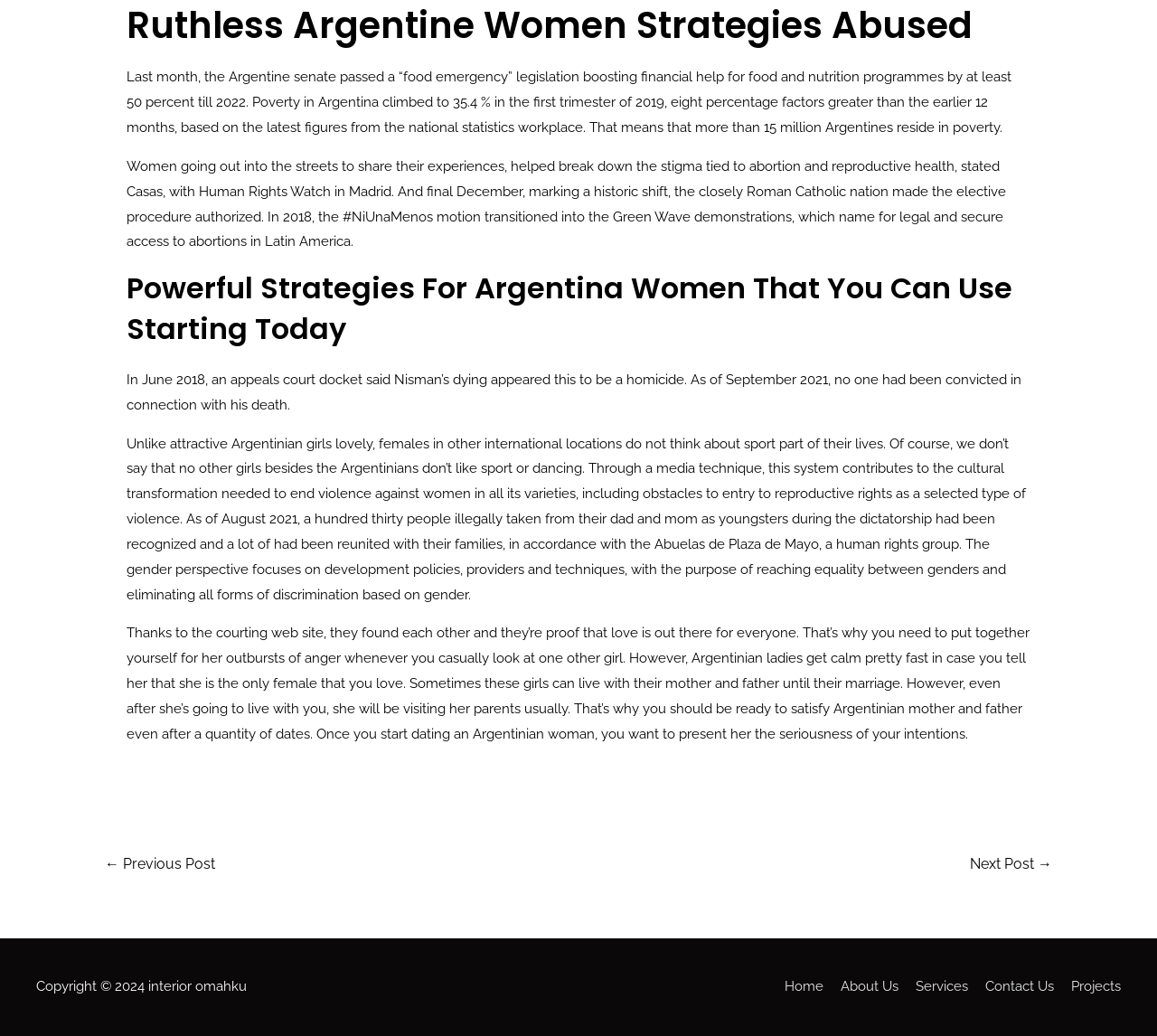Specify the bounding box coordinates of the area to click in order to follow the given instruction: "Click on 'Conclusion'."

None